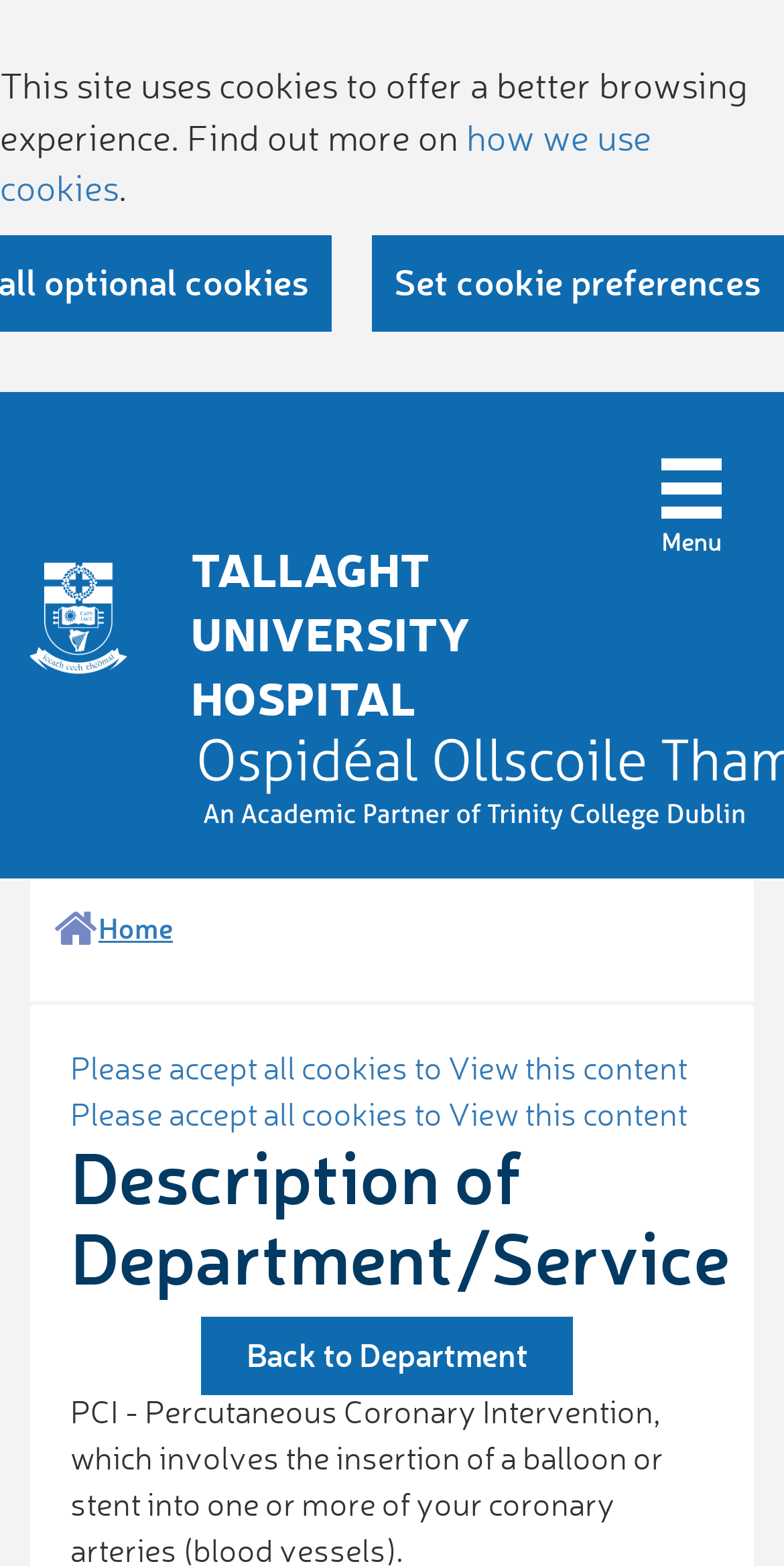Summarize the webpage with intricate details.

The webpage is about the description of a department or service at Tallaght University Hospital. At the top of the page, there is a notification bar that spans almost the entire width, informing users that the site uses cookies and providing a link to learn more about how they are used. Below this bar, on the top-left corner, is the site's logo, accompanied by the hospital's name in text. 

On the top-right corner, there is a menu button. Below the logo and the menu button, there are several links, including one to the home page, represented by an icon. 

Further down, there is a prominent heading that reads "Description of Department/Service". Below this heading, there is a link to go back to the department's page. The page also has a notice that requires users to accept all cookies to view the content, which is displayed twice.